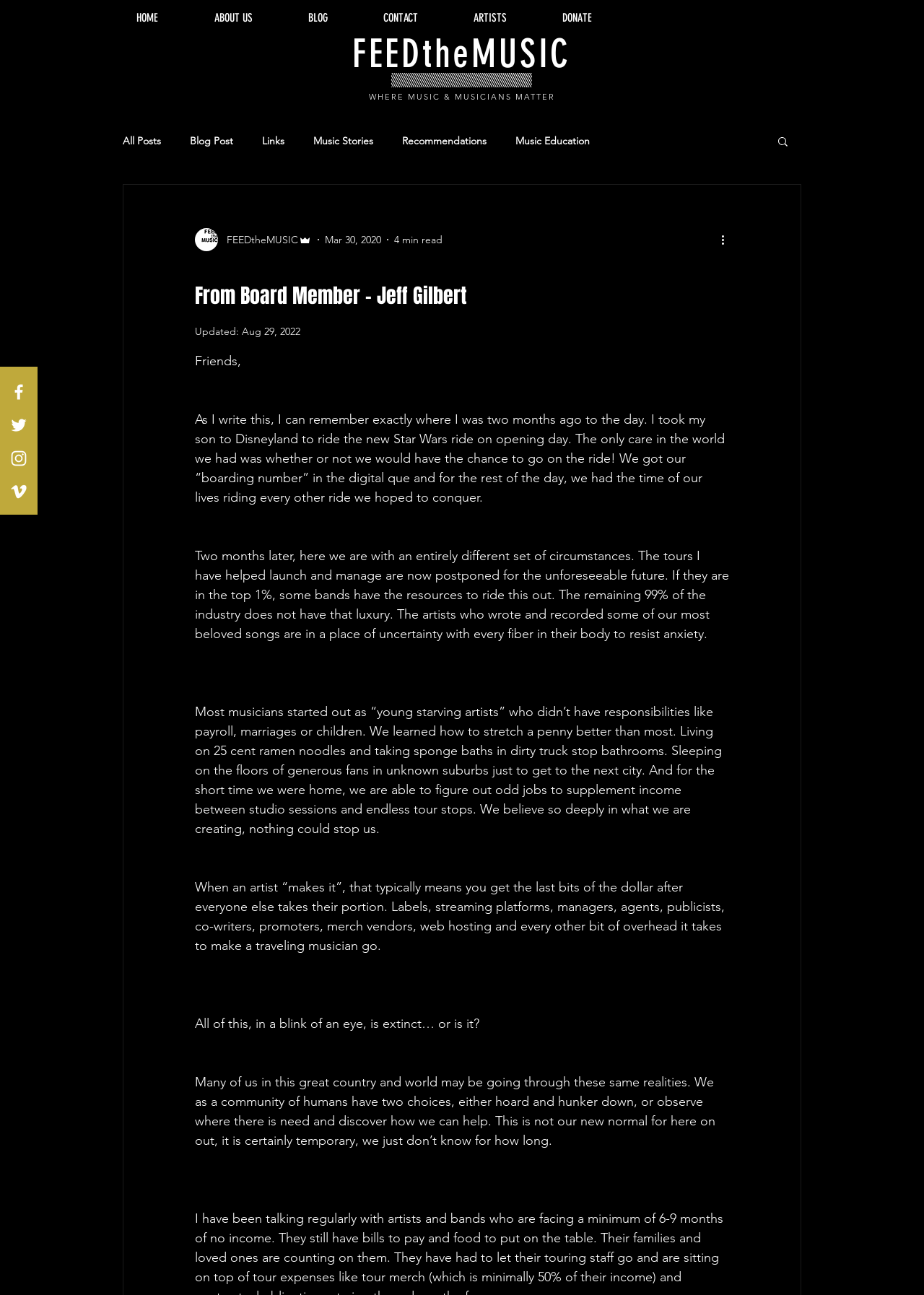Identify the bounding box coordinates for the region to click in order to carry out this instruction: "Click on the FEEDtheMUSIC link". Provide the coordinates using four float numbers between 0 and 1, formatted as [left, top, right, bottom].

[0.381, 0.024, 0.618, 0.06]